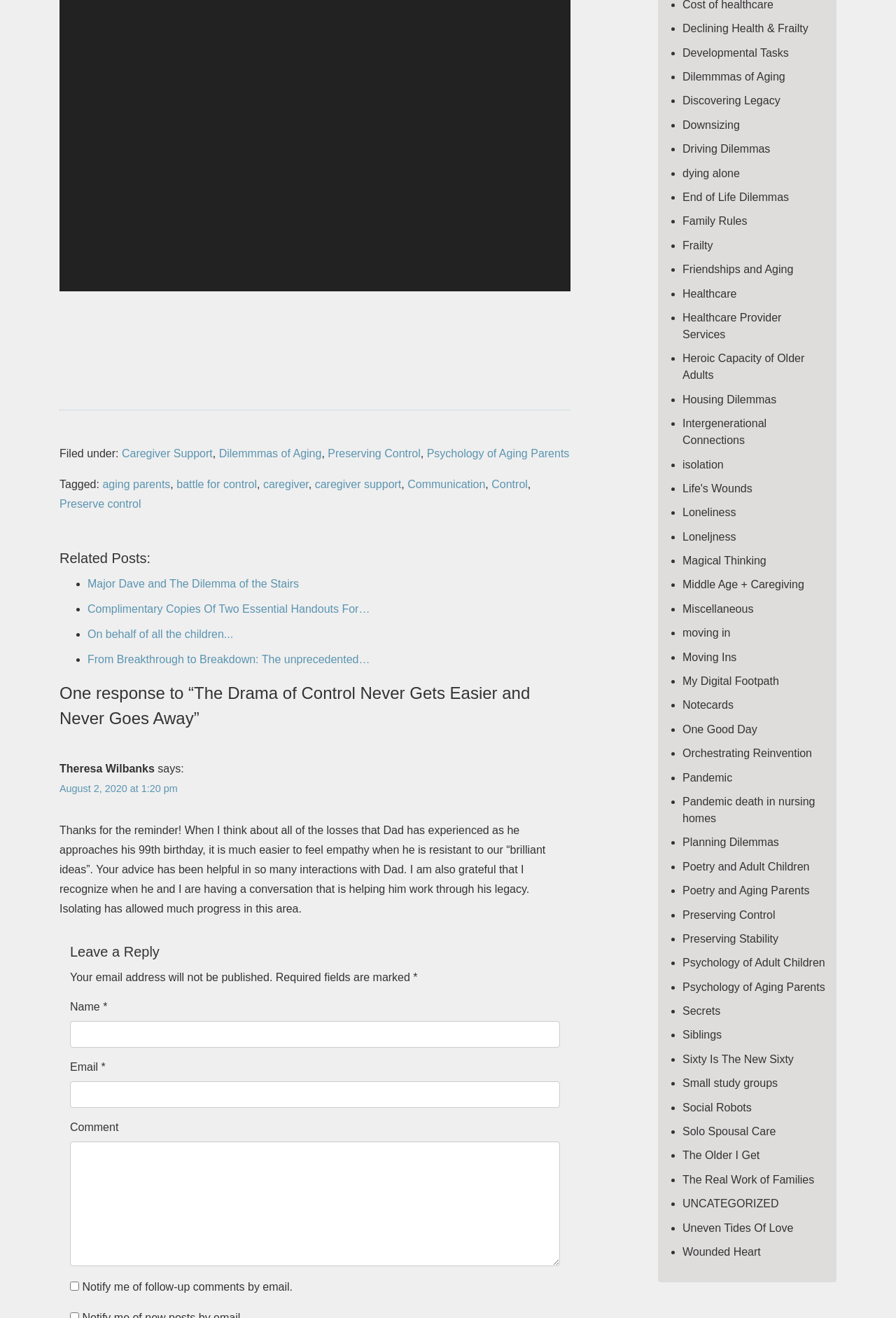What are the categories listed on the right side of the webpage?
Using the picture, provide a one-word or short phrase answer.

Topics related to aging